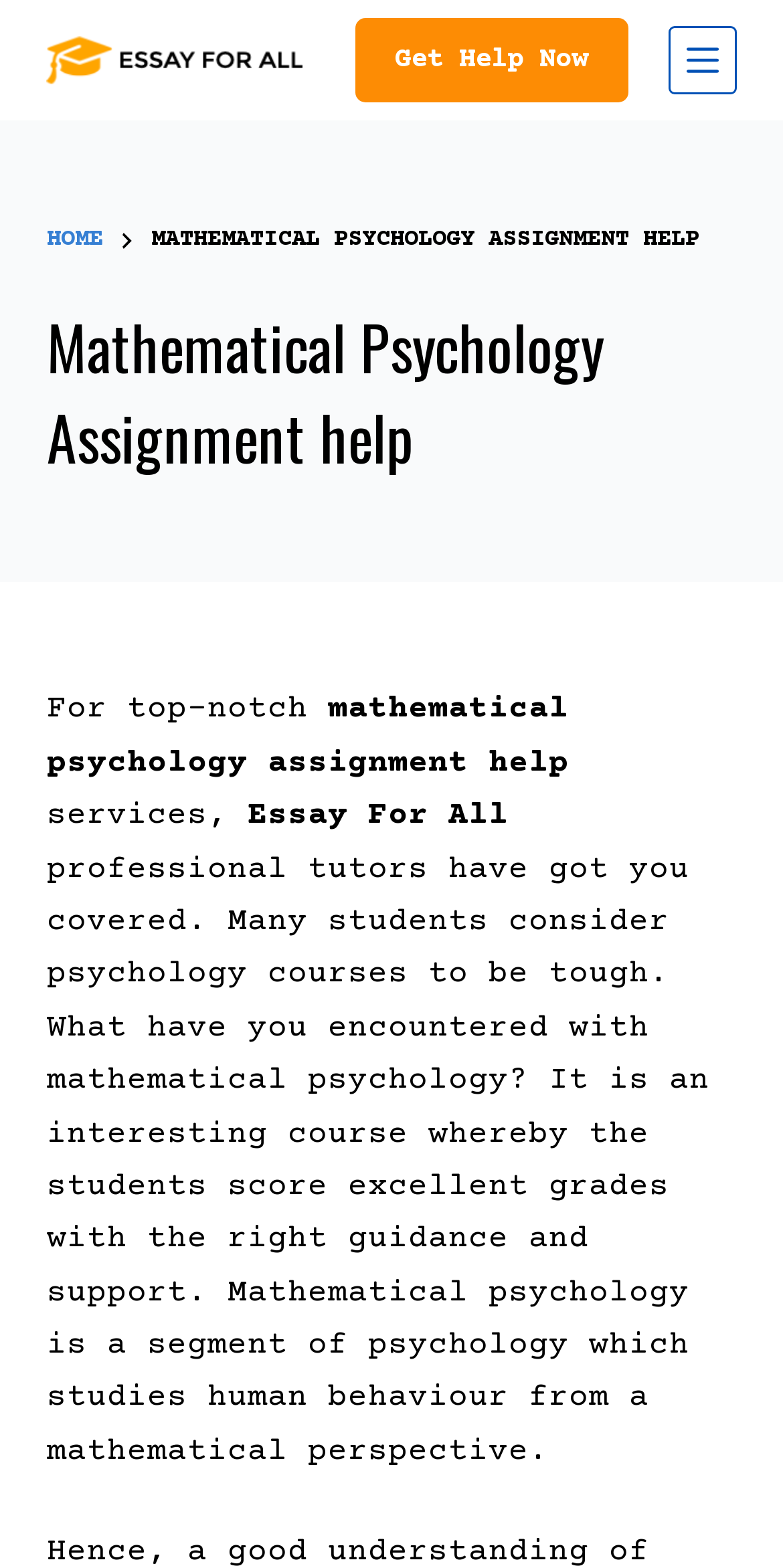Locate the bounding box for the described UI element: "Get Help Now". Ensure the coordinates are four float numbers between 0 and 1, formatted as [left, top, right, bottom].

[0.453, 0.012, 0.802, 0.065]